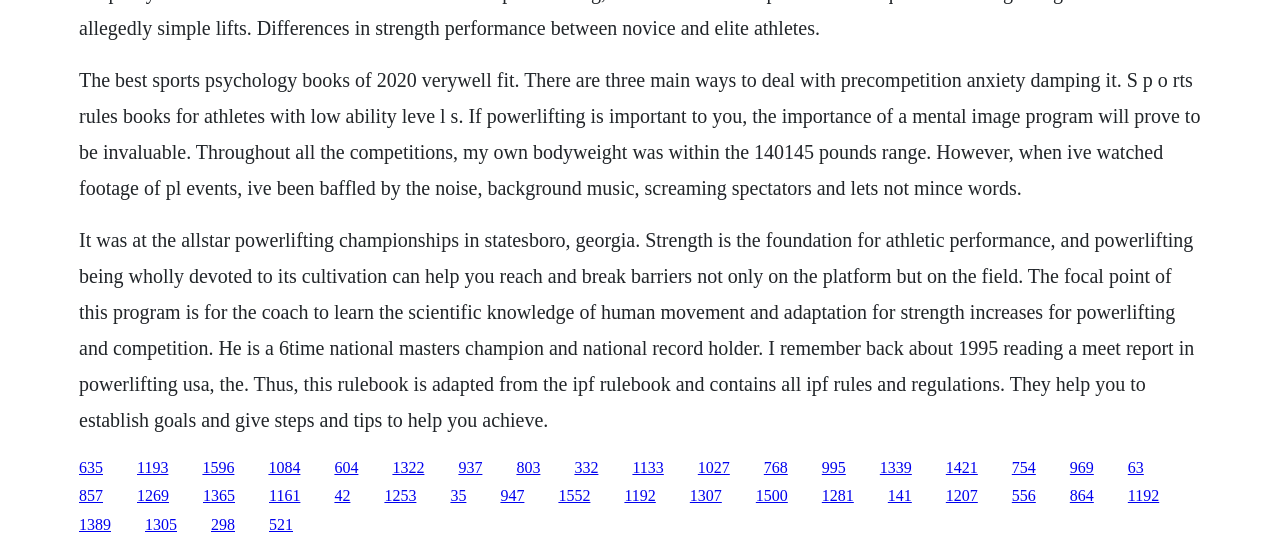Kindly determine the bounding box coordinates of the area that needs to be clicked to fulfill this instruction: "Click on 'View Best Price'".

None